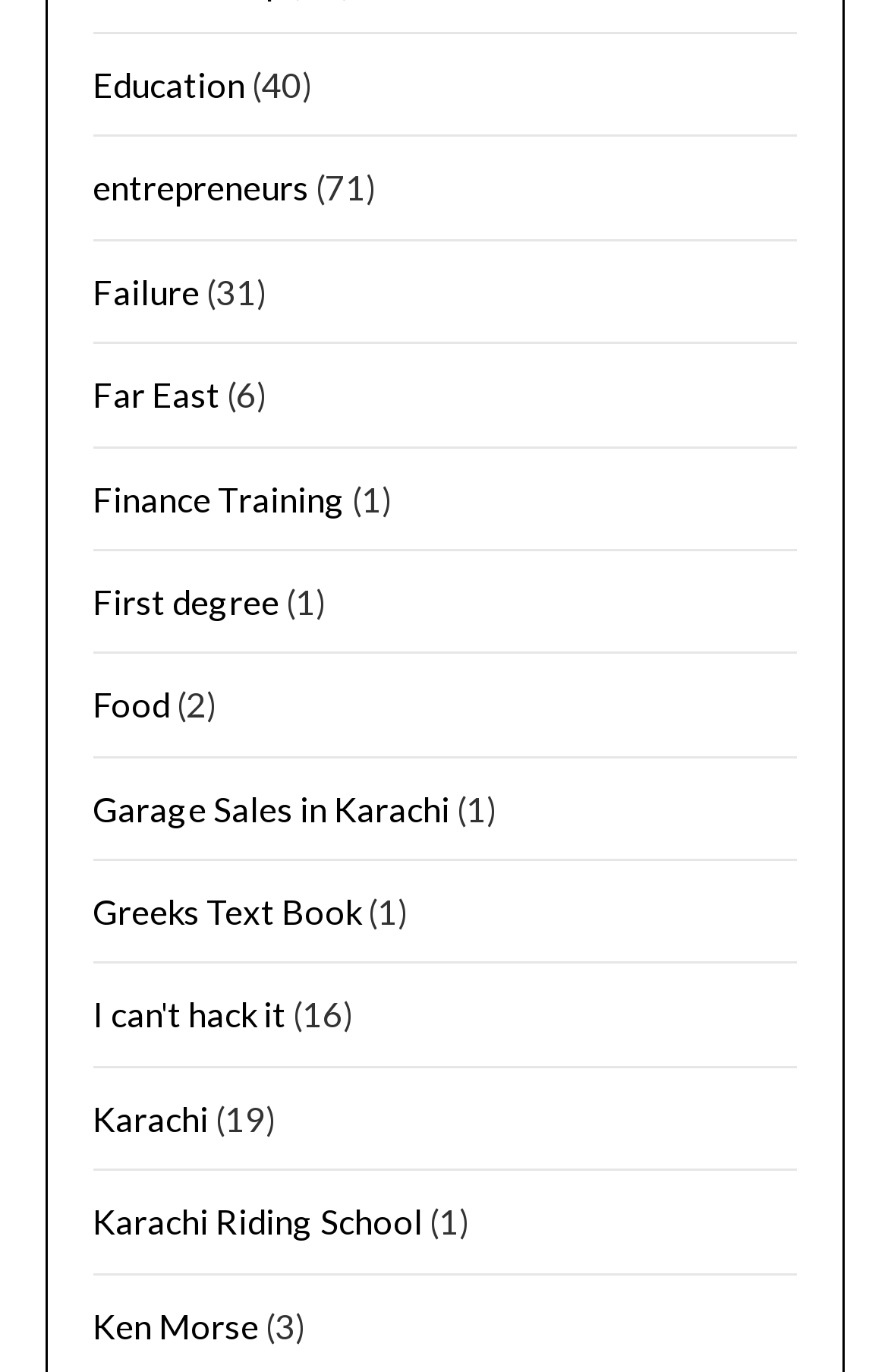Please mark the bounding box coordinates of the area that should be clicked to carry out the instruction: "Learn about Karachi Riding School".

[0.104, 0.875, 0.476, 0.905]